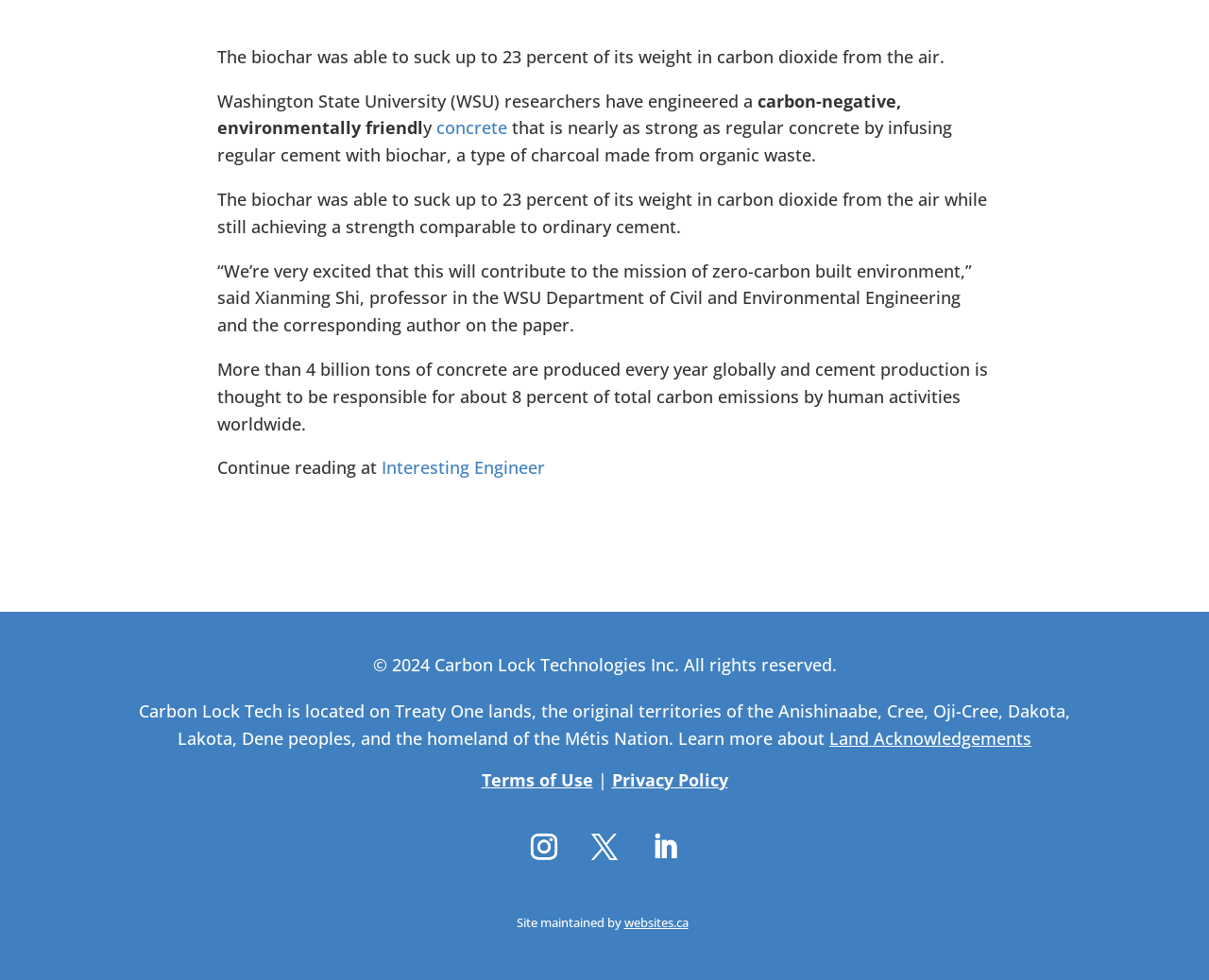Please provide the bounding box coordinates for the element that needs to be clicked to perform the following instruction: "Visit Interesting Engineer". The coordinates should be given as four float numbers between 0 and 1, i.e., [left, top, right, bottom].

[0.316, 0.466, 0.451, 0.489]